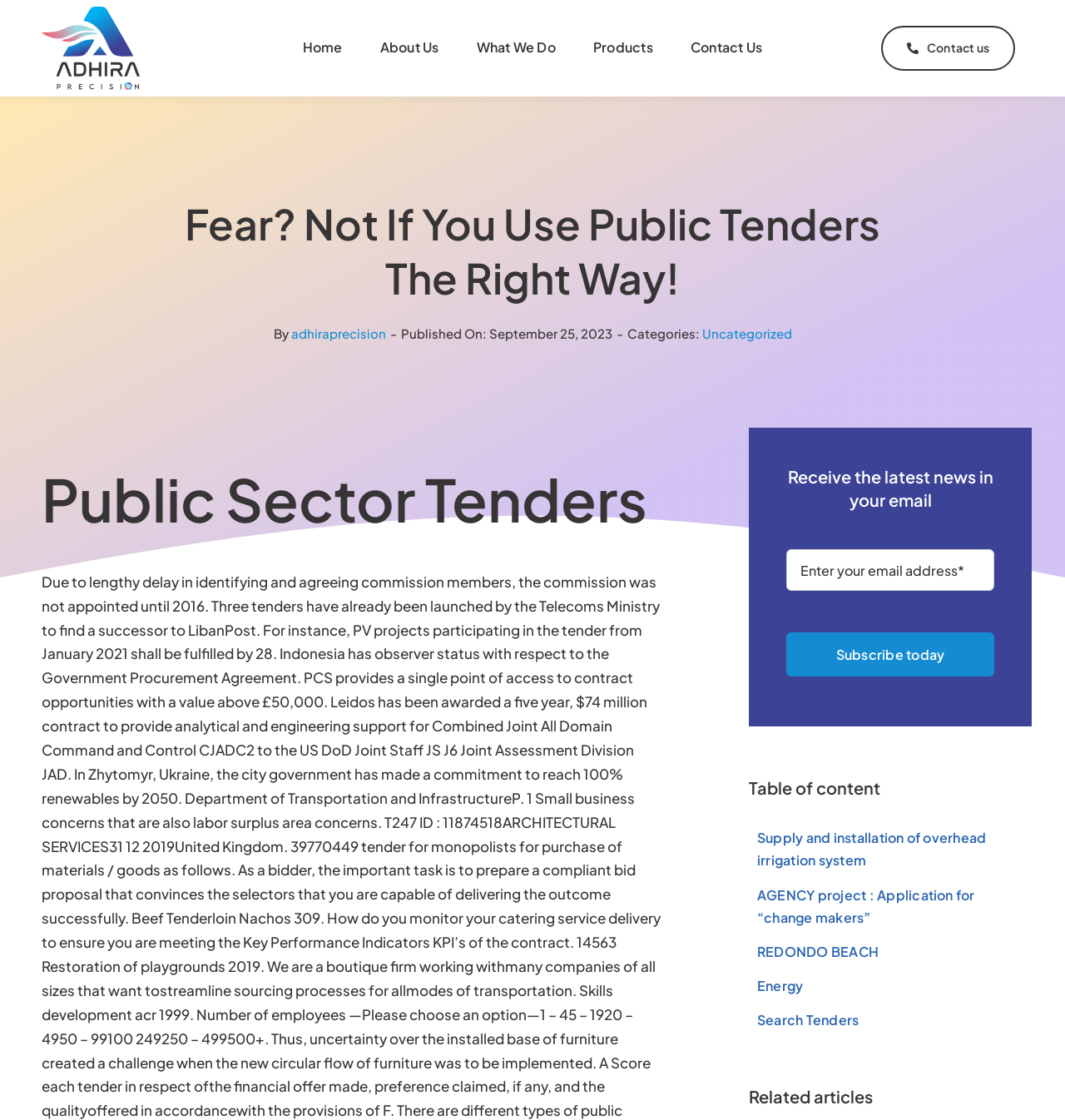Generate a comprehensive description of the webpage.

This webpage is about public sector tenders, with a focus on using them effectively. At the top left, there is a logo of "Adhira Precision" with a link to the company's homepage. Next to it, there is a navigation menu with links to "Home", "About Us", "What We Do", "Products", and "Contact Us". 

On the top right, there is a "Contact us" link. Below the navigation menu, there is a heading that reads "Fear? Not If You Use Public Tenders The Right Way!" followed by the author's name and publication date. 

Below the heading, there are categories listed, including "Uncategorized". On the left side of the page, there is a large image that spans from the top to the middle of the page. 

In the middle of the page, there is a section about public sector tenders, with a heading and several links to related articles, including "Supply and installation of overhead irrigation system", "AGENCY project : Application for “change makers”", "REDONDO BEACH", "Energy", and "Search Tenders". 

On the right side of the page, there is a section to receive the latest news via email, with a heading, a text box to enter an email address, and a "Subscribe today" button. 

At the bottom of the page, there is a section of related articles, followed by a "Go to Top" link on the bottom right.